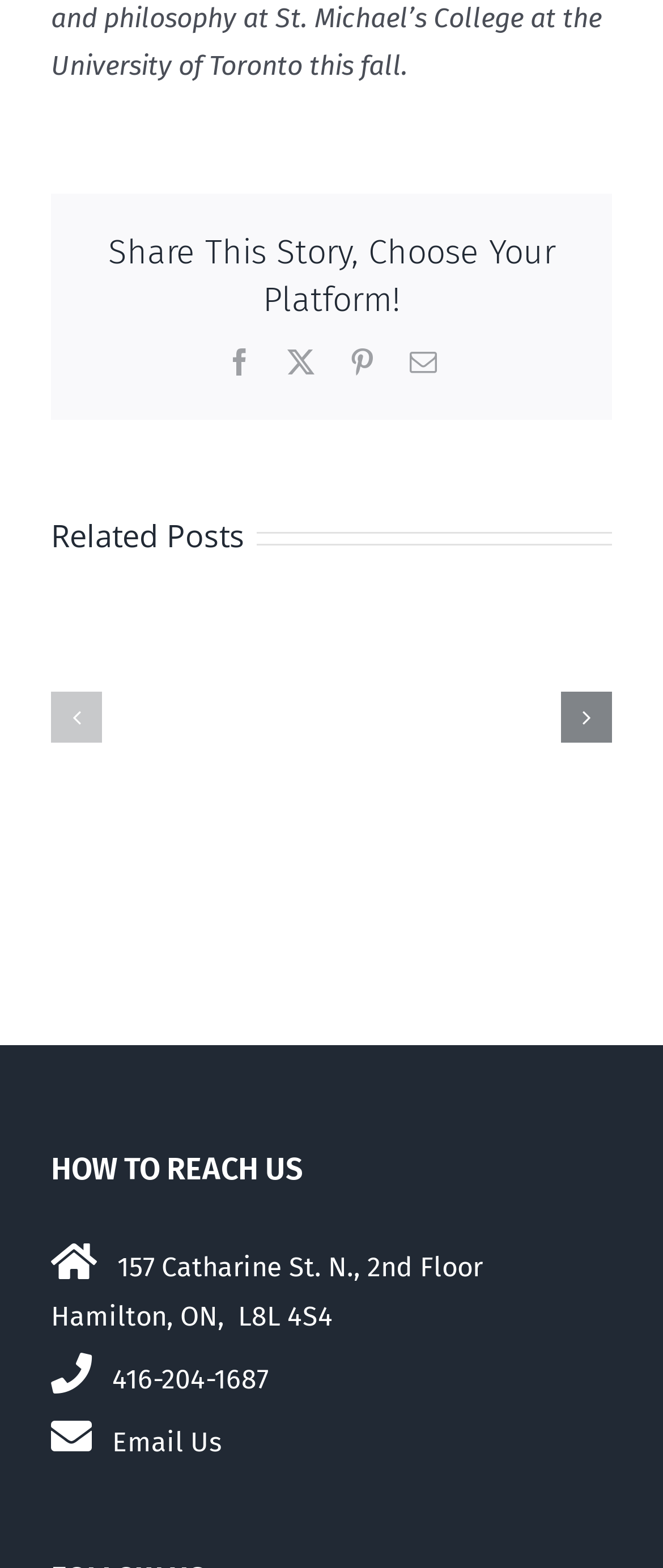Locate the bounding box coordinates of the clickable region to complete the following instruction: "Share on Facebook."

[0.341, 0.222, 0.382, 0.239]